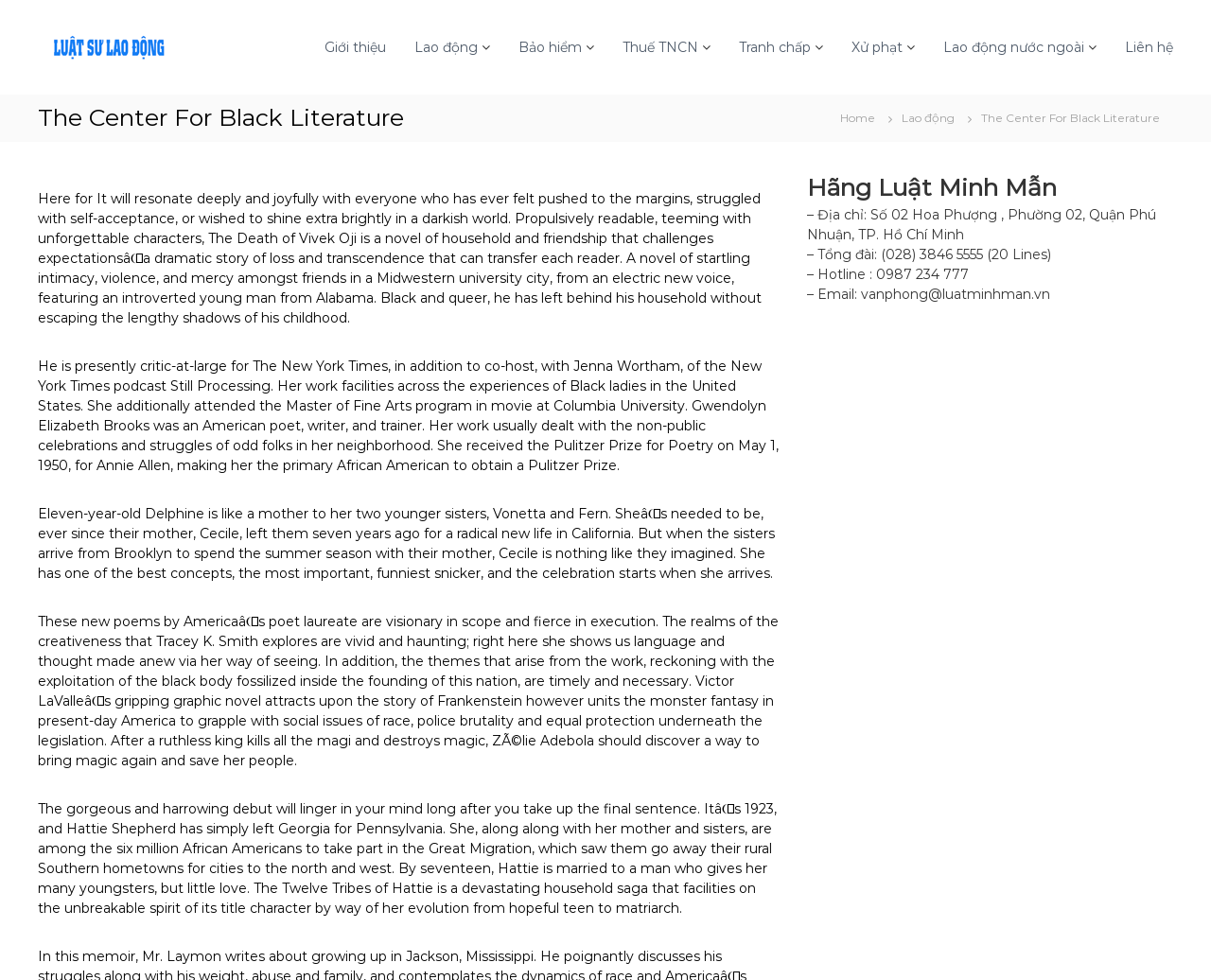Find the bounding box coordinates of the element's region that should be clicked in order to follow the given instruction: "Click the 'Giới thiệu' link". The coordinates should consist of four float numbers between 0 and 1, i.e., [left, top, right, bottom].

[0.268, 0.039, 0.319, 0.056]